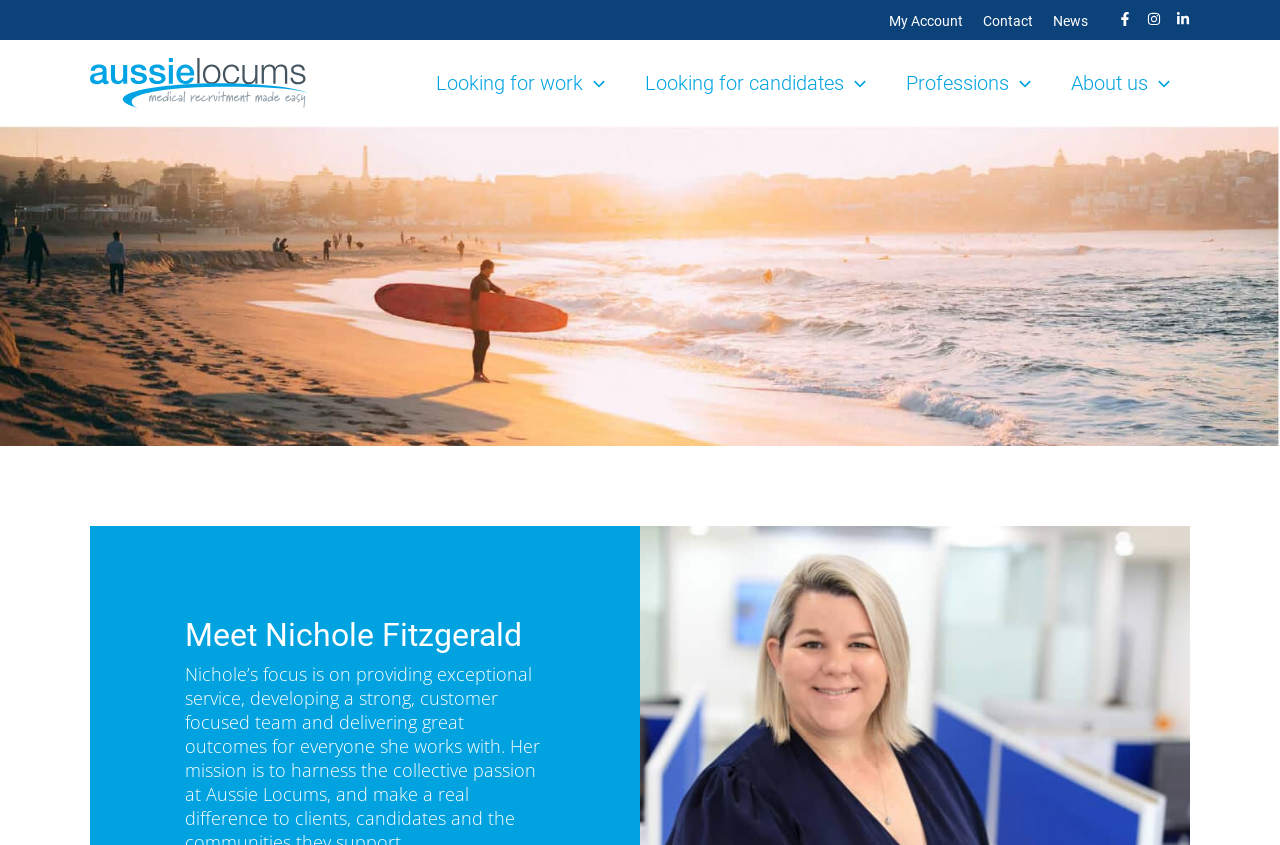What is the title of the main section?
Based on the image, answer the question with a single word or brief phrase.

Meet Nichole Fitzgerald